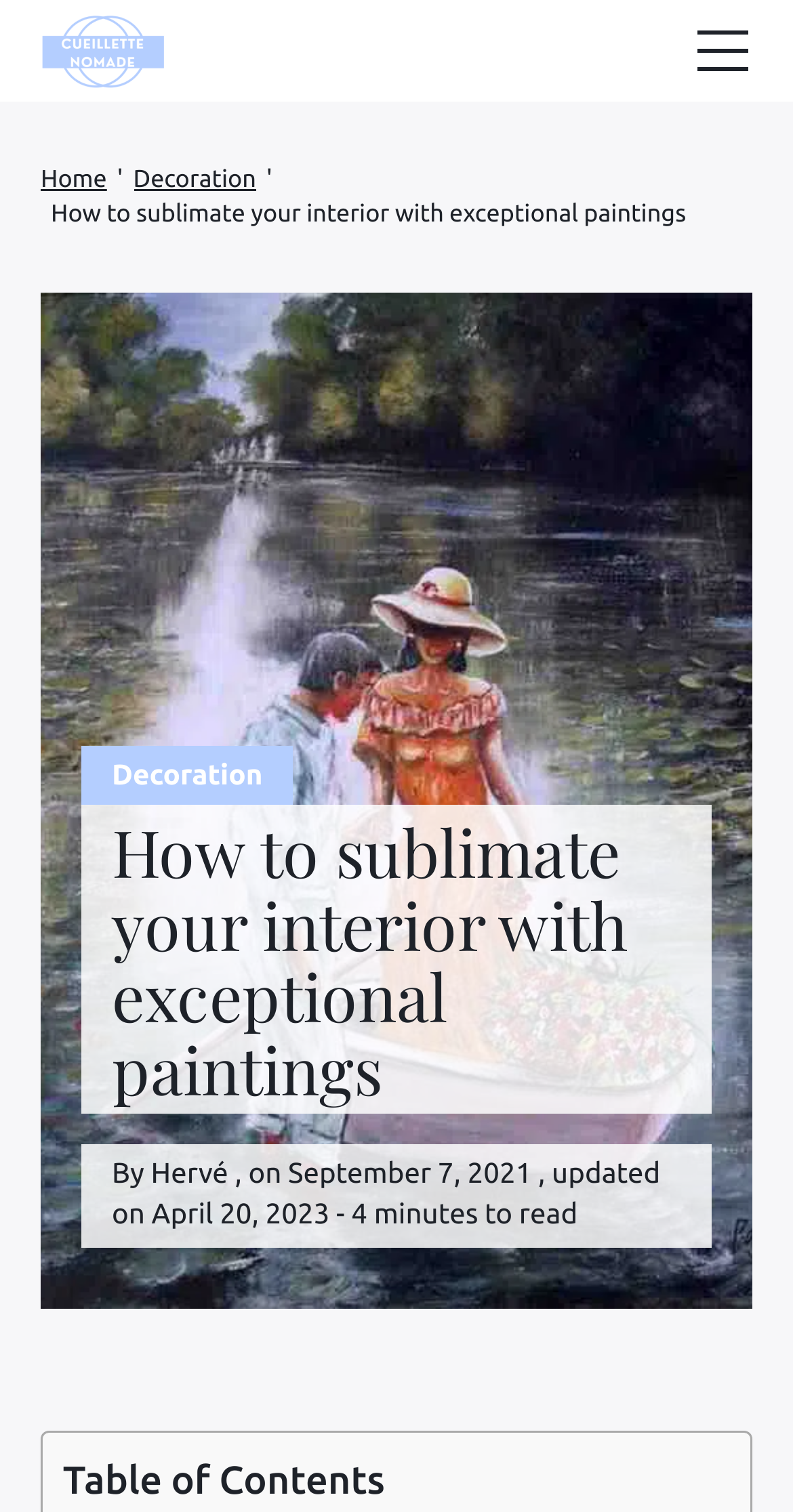Bounding box coordinates are specified in the format (top-left x, top-left y, bottom-right x, bottom-right y). All values are floating point numbers bounded between 0 and 1. Please provide the bounding box coordinate of the region this sentence describes: CONTROLS

None